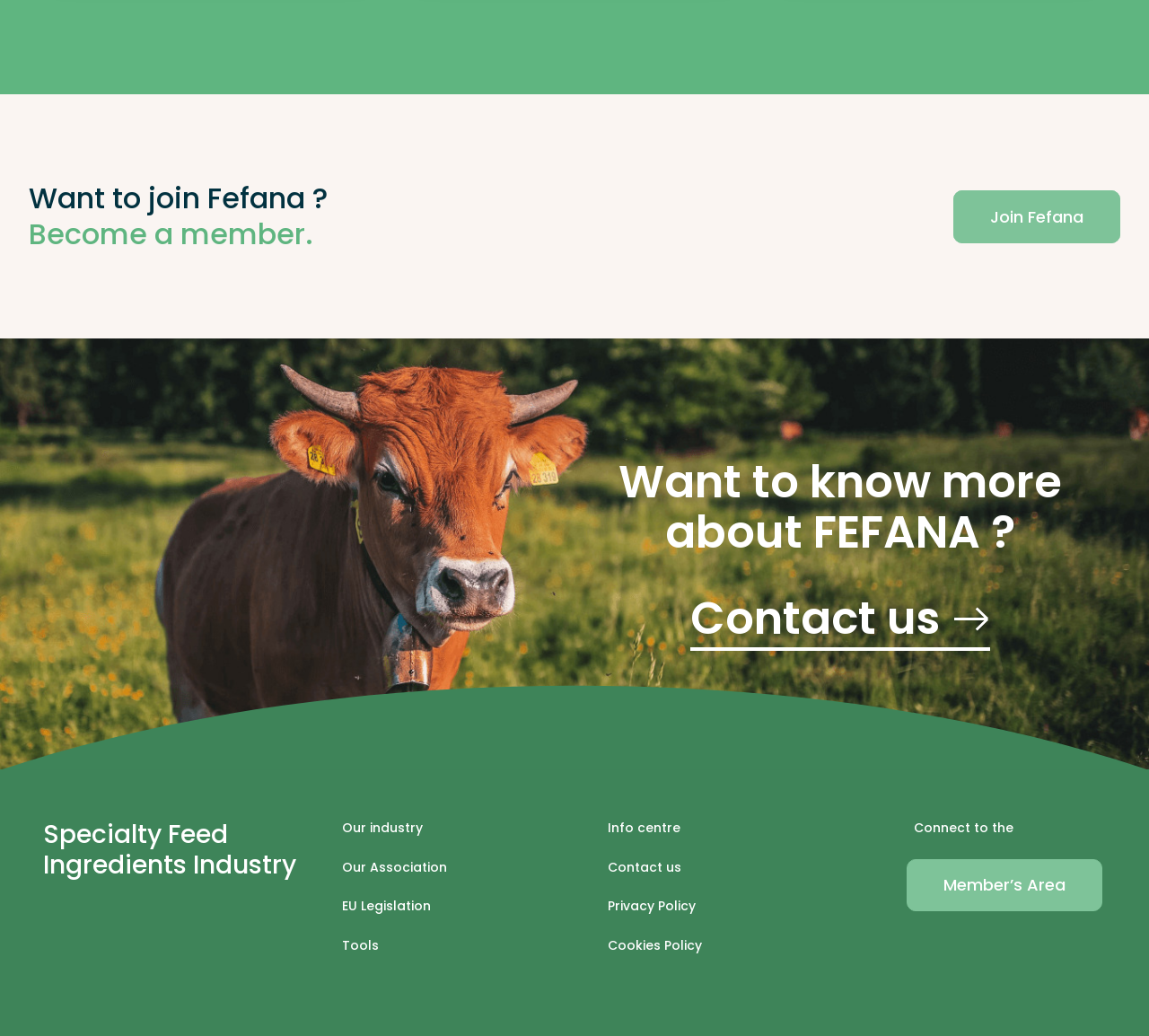Can you find the bounding box coordinates for the element to click on to achieve the instruction: "Learn more about FEFANA"?

[0.538, 0.435, 0.924, 0.544]